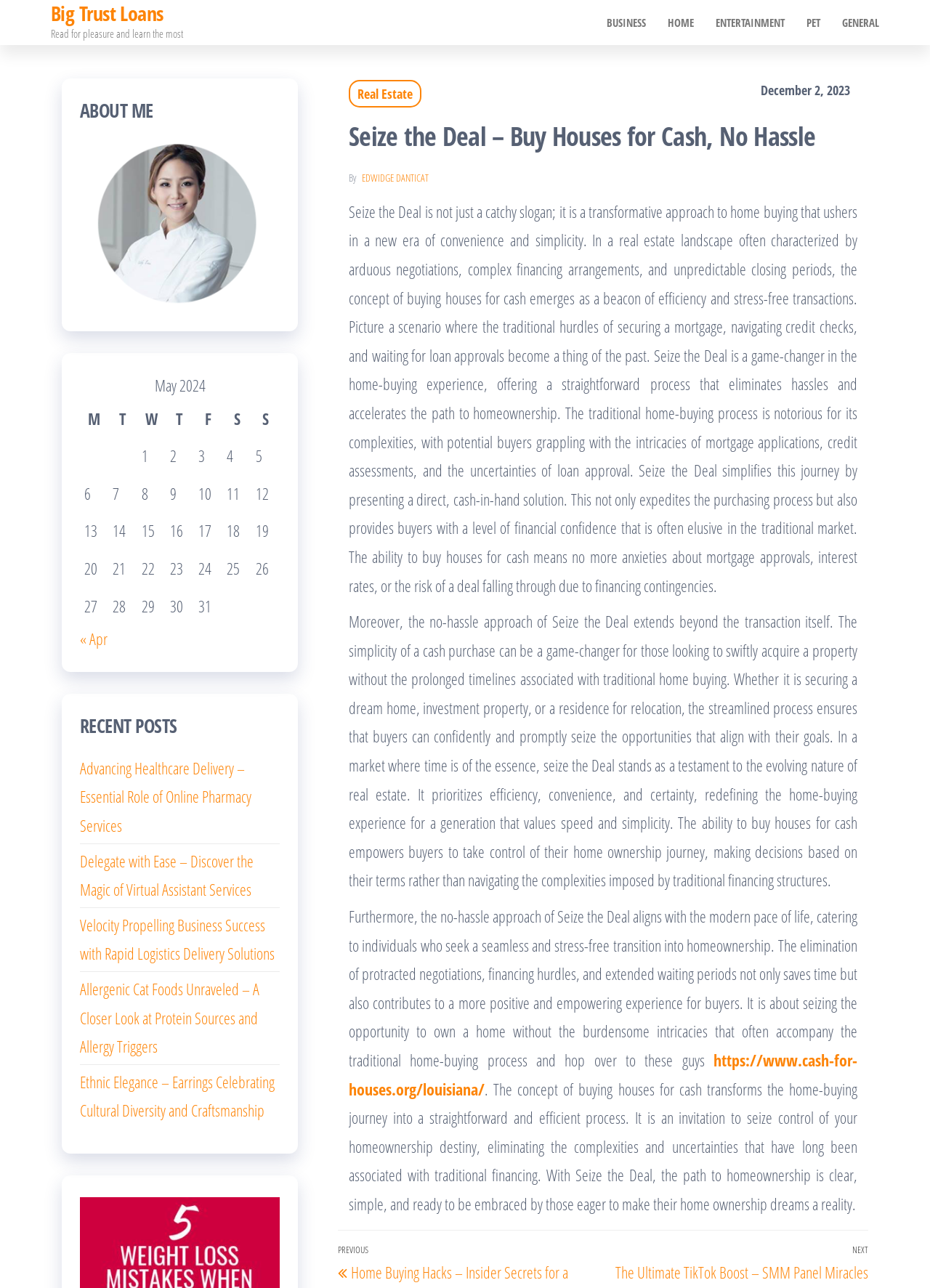Please determine the bounding box coordinates of the clickable area required to carry out the following instruction: "Learn more about Real Estate". The coordinates must be four float numbers between 0 and 1, represented as [left, top, right, bottom].

[0.375, 0.062, 0.453, 0.083]